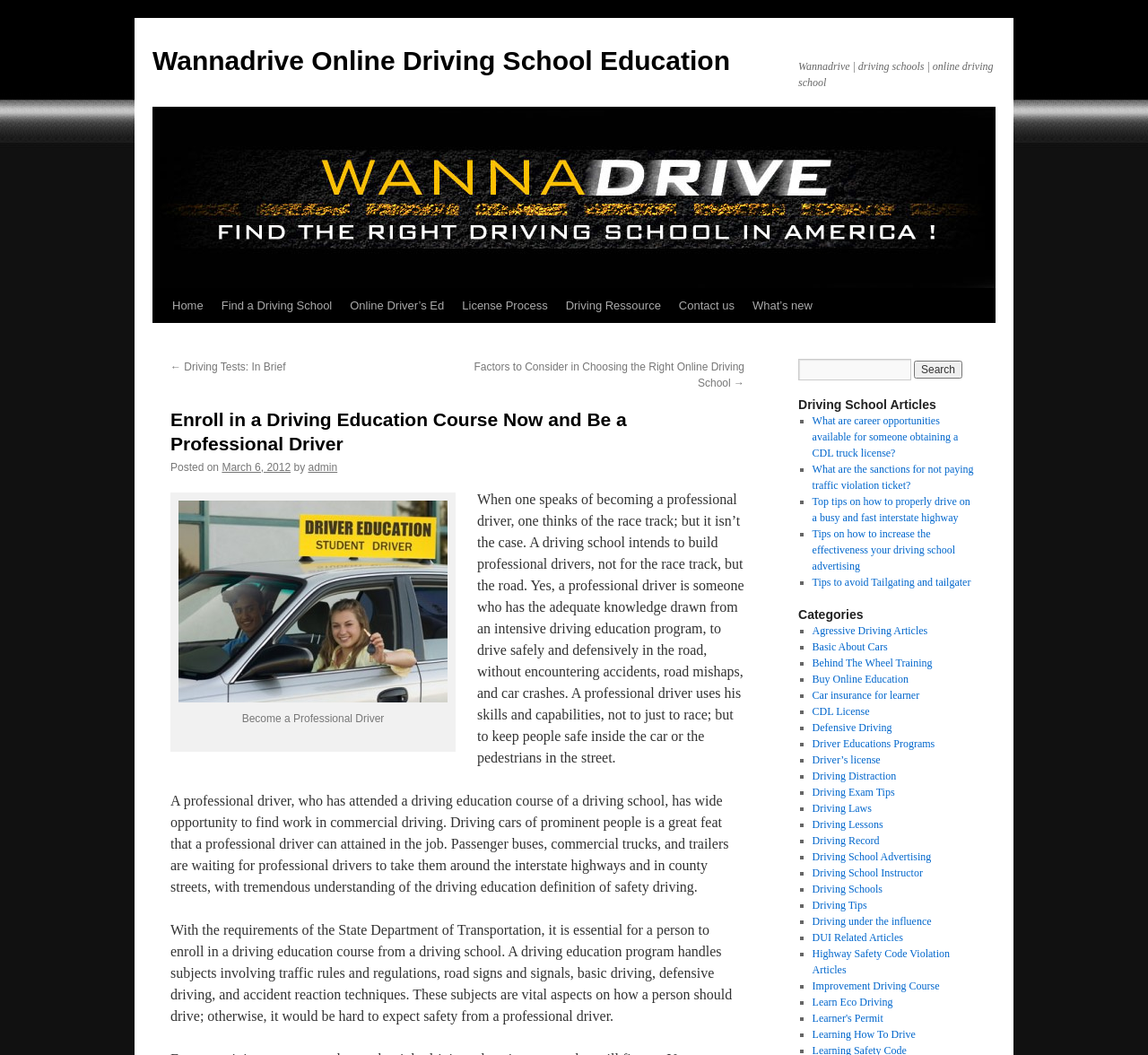Create a detailed narrative of the webpage’s visual and textual elements.

The webpage is about Wannadrive Online Driving School Education, with a focus on enrolling in a driving education course to become a professional driver. At the top, there is a logo and a navigation menu with links to "Home", "Find a Driving School", "Online Driver's Ed", "License Process", "Driving Ressource", "Contact us", and "What's new". 

Below the navigation menu, there is a heading that reads "Enroll in a Driving Education Course Now and Be a Professional Driver". Next to it, there is a link to a previous article "Driving Tests: In Brief" and a link to a next article "Factors to Consider in Choosing the Right Online Driving School". 

The main content of the webpage is an article that discusses the importance of becoming a professional driver, not just for racing, but for safe and defensive driving on the road. The article explains that a professional driver has adequate knowledge drawn from an intensive driving education program and can find work in commercial driving. 

There is a call-to-action button "Learn How To Become A Professional Driver" with an image, and a brief summary of the article below it. The article is divided into three paragraphs, each discussing different aspects of becoming a professional driver, such as the requirements of the State Department of Transportation and the importance of enrolling in a driving education course.

On the right side of the webpage, there is a search bar and a section titled "Driving School Articles" with a list of links to various articles related to driving schools and driver education. Below that, there is a section titled "Categories" with a list of links to different categories of articles, such as "Agressive Driving Articles", "Basic About Cars", "Behind The Wheel Training", and many others.